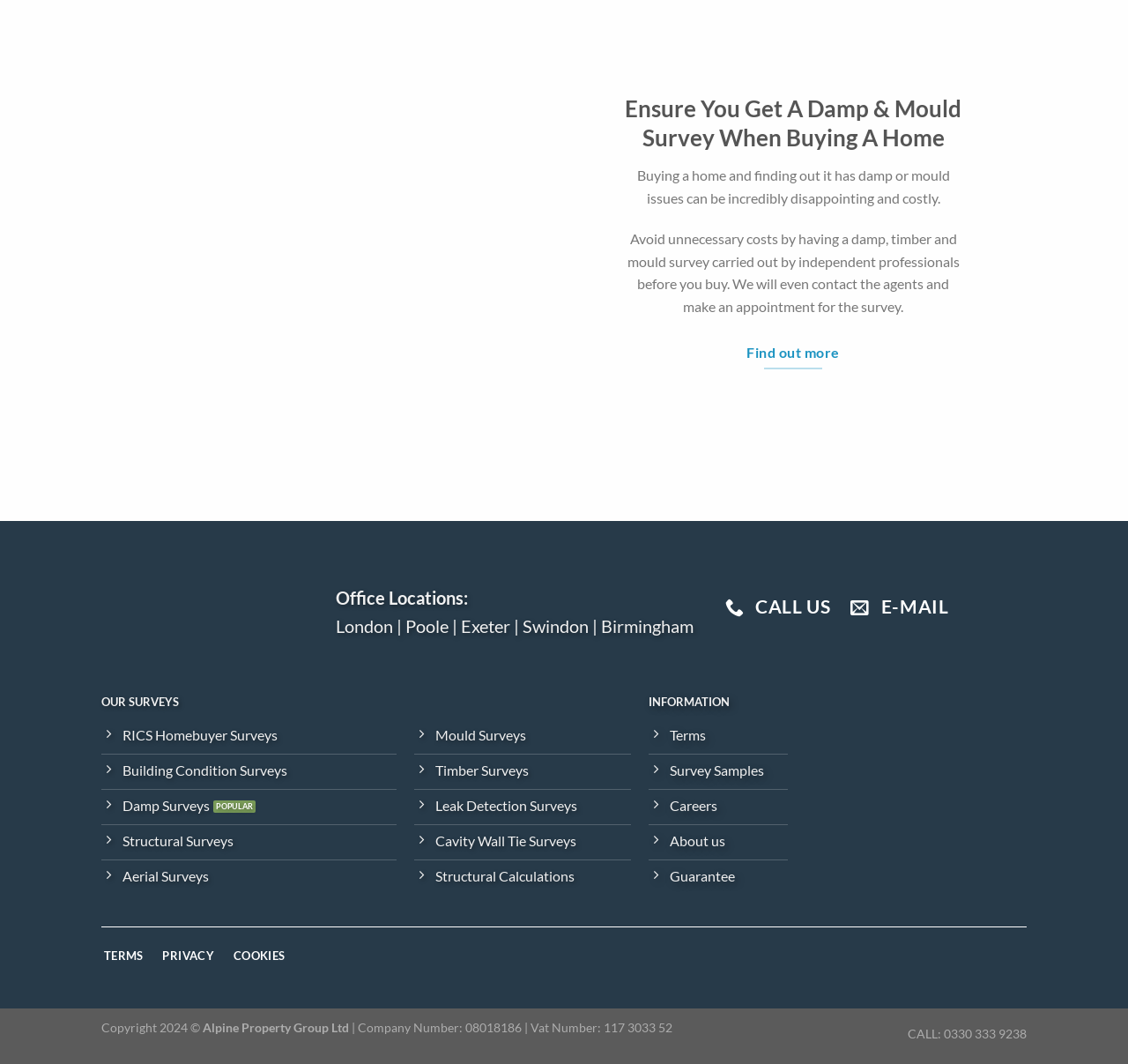Identify the bounding box coordinates of the specific part of the webpage to click to complete this instruction: "Get a RICS Homebuyer Survey".

[0.09, 0.676, 0.352, 0.709]